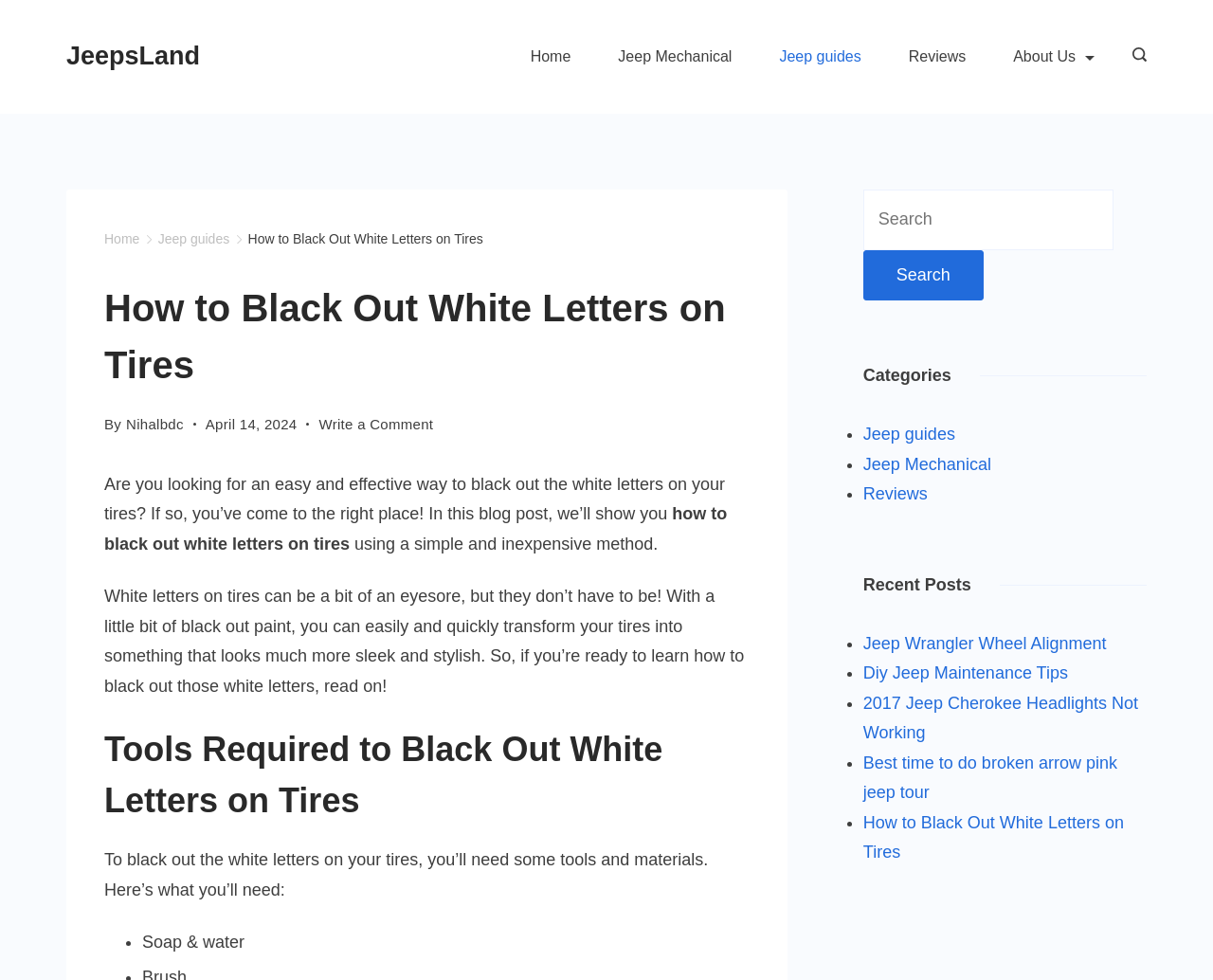Identify the main title of the webpage and generate its text content.

How to Black Out White Letters on Tires